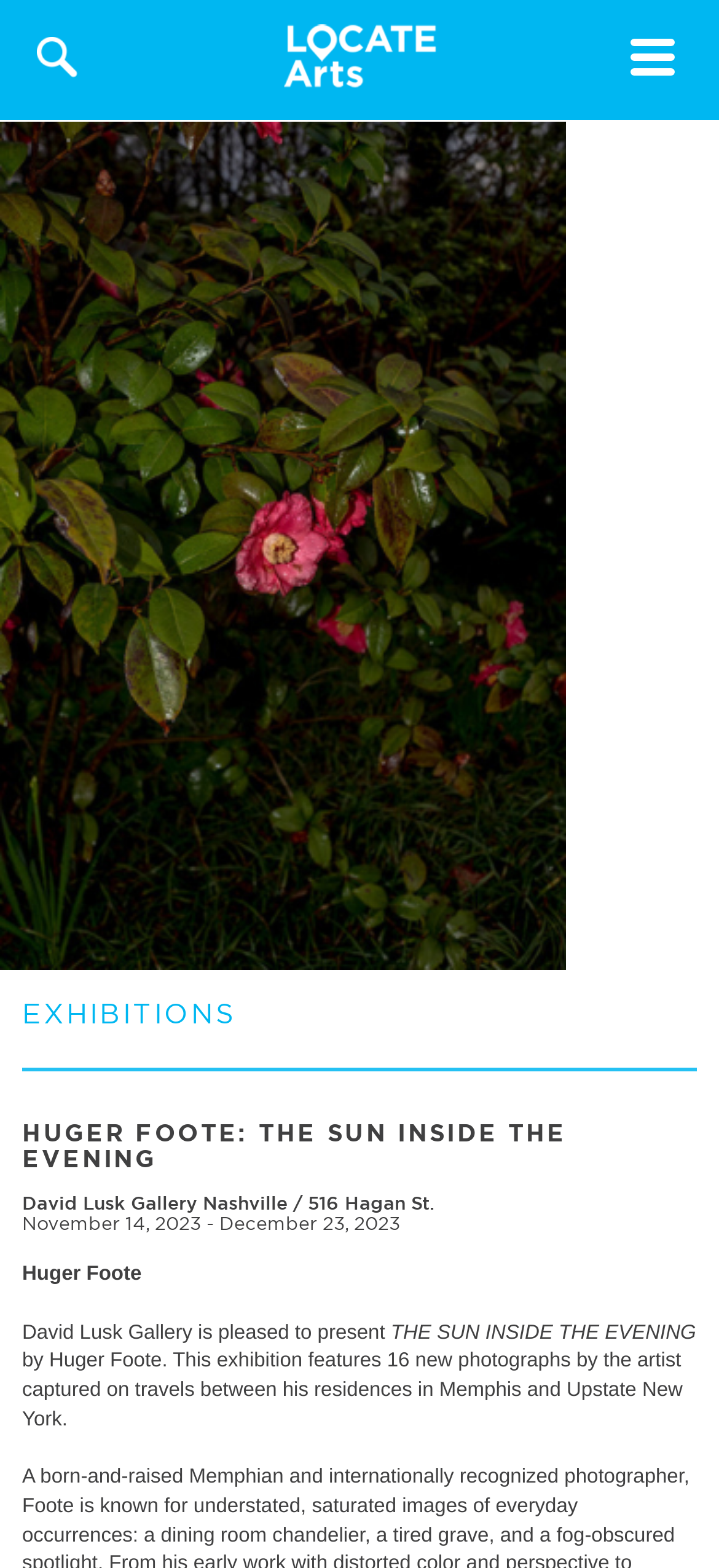How many new photographs are featured in the exhibition?
Using the image, respond with a single word or phrase.

16